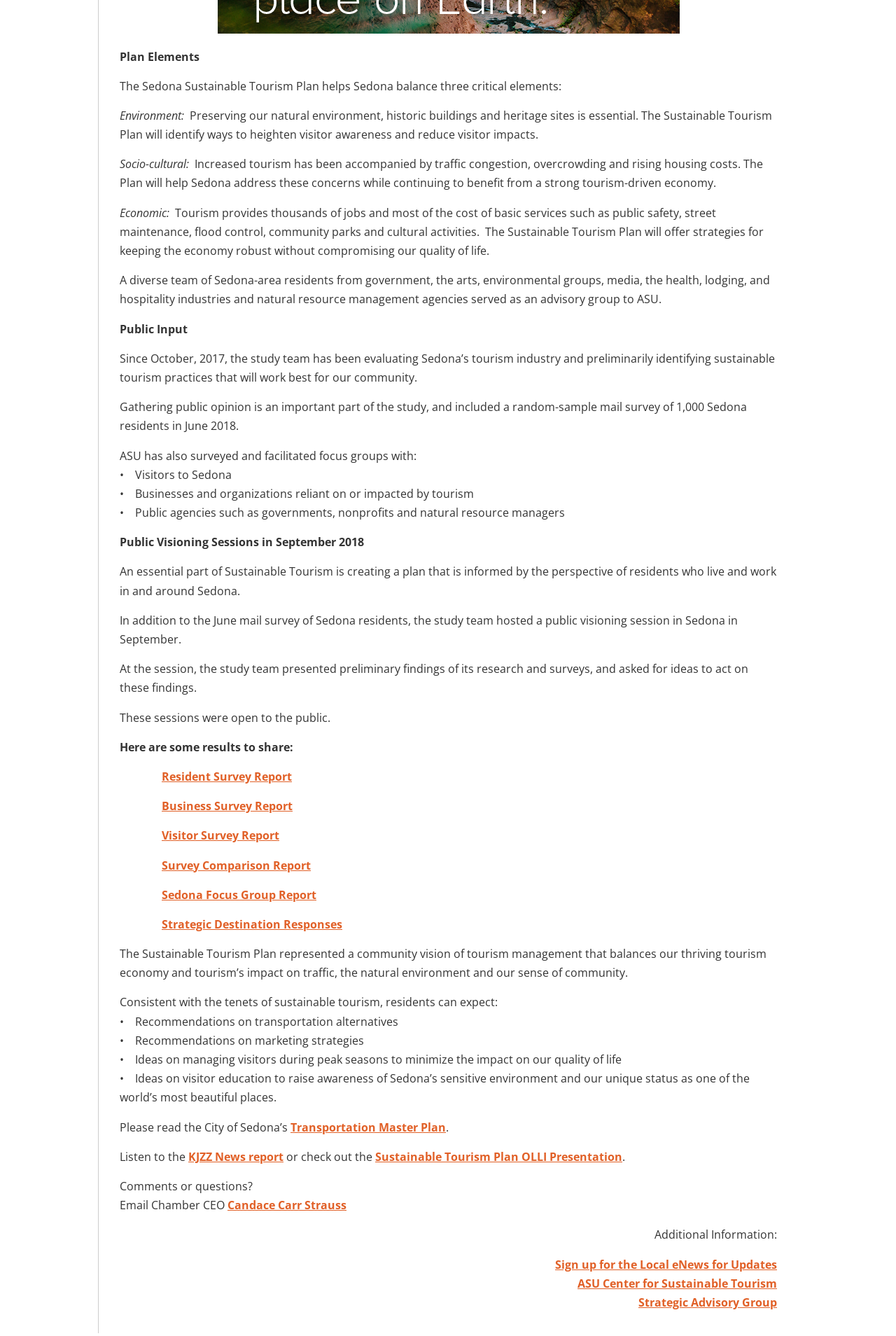Can you look at the image and give a comprehensive answer to the question:
What is the purpose of the public visioning session in September 2018?

According to the webpage, the public visioning session in September 2018 was an essential part of Sustainable Tourism, which aimed to create a plan informed by the perspective of residents who live and work in and around Sedona. The study team presented preliminary findings of its research and surveys, and asked for ideas to act on these findings.